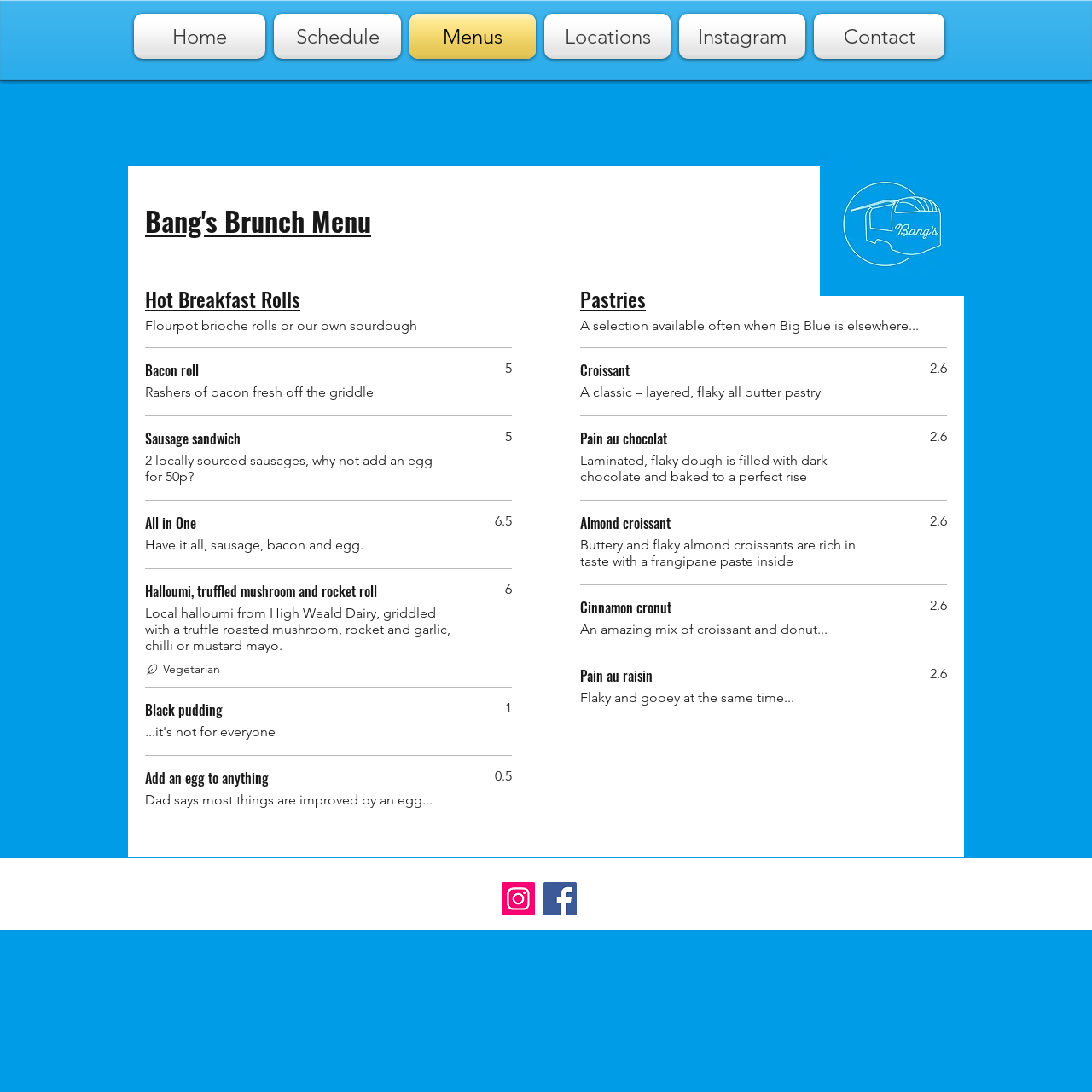Locate the primary heading on the webpage and return its text.

Bang's Brunch Menu